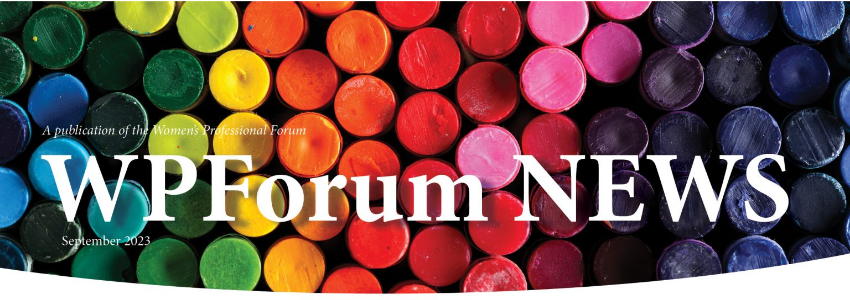Elaborate on all the elements present in the image.

The image showcases the vibrant and colorful cover of the September 2023 edition of "WPForum NEWS," a publication dedicated to the Women's Professional Forum. The background features an array of brightly colored circular pastels, creating a visually engaging and artistic composition. Dominating the foreground is the bold title "WPForum NEWS," prominently displayed in white, emphasizing the publication's identity. Just below the title, a subtitle indicates the month and year, anchoring the publication in time. This dynamic design reflects the energy and creativity of the forum, inviting readers to explore the content within.